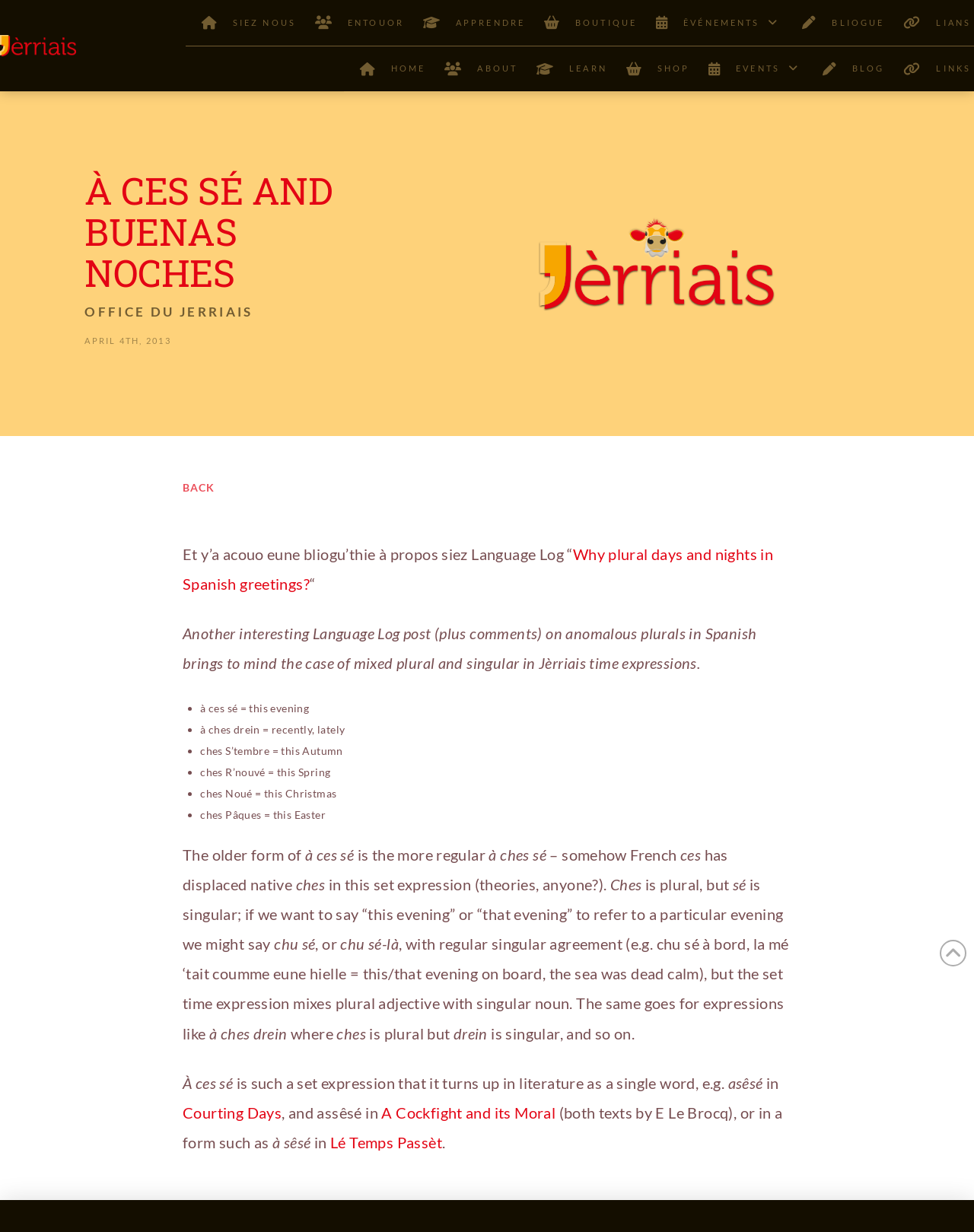Reply to the question with a single word or phrase:
How many list markers are there in the article?

6